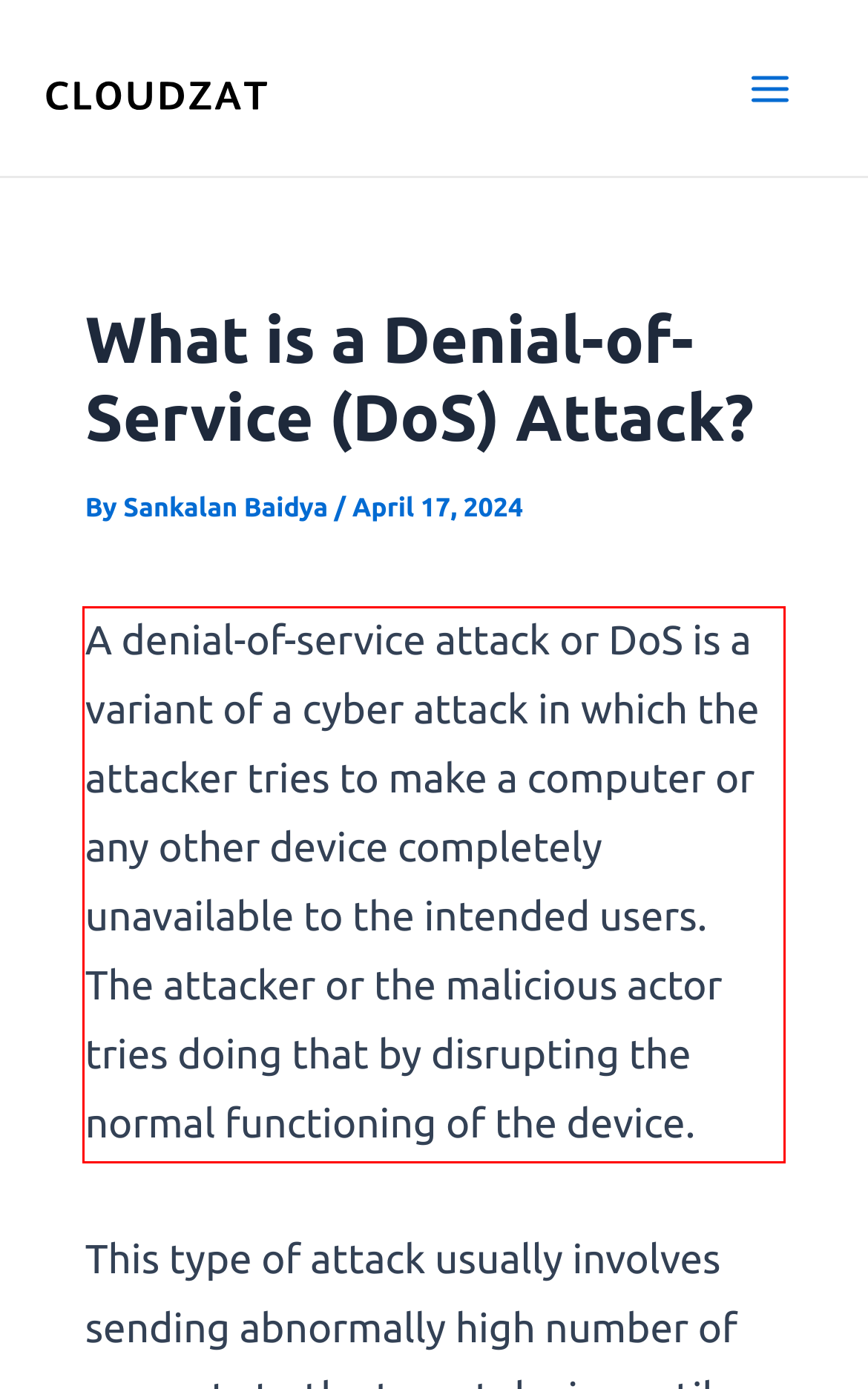Please identify and extract the text from the UI element that is surrounded by a red bounding box in the provided webpage screenshot.

A denial-of-service attack or DoS is a variant of a cyber attack in which the attacker tries to make a computer or any other device completely unavailable to the intended users. The attacker or the malicious actor tries doing that by disrupting the normal functioning of the device.